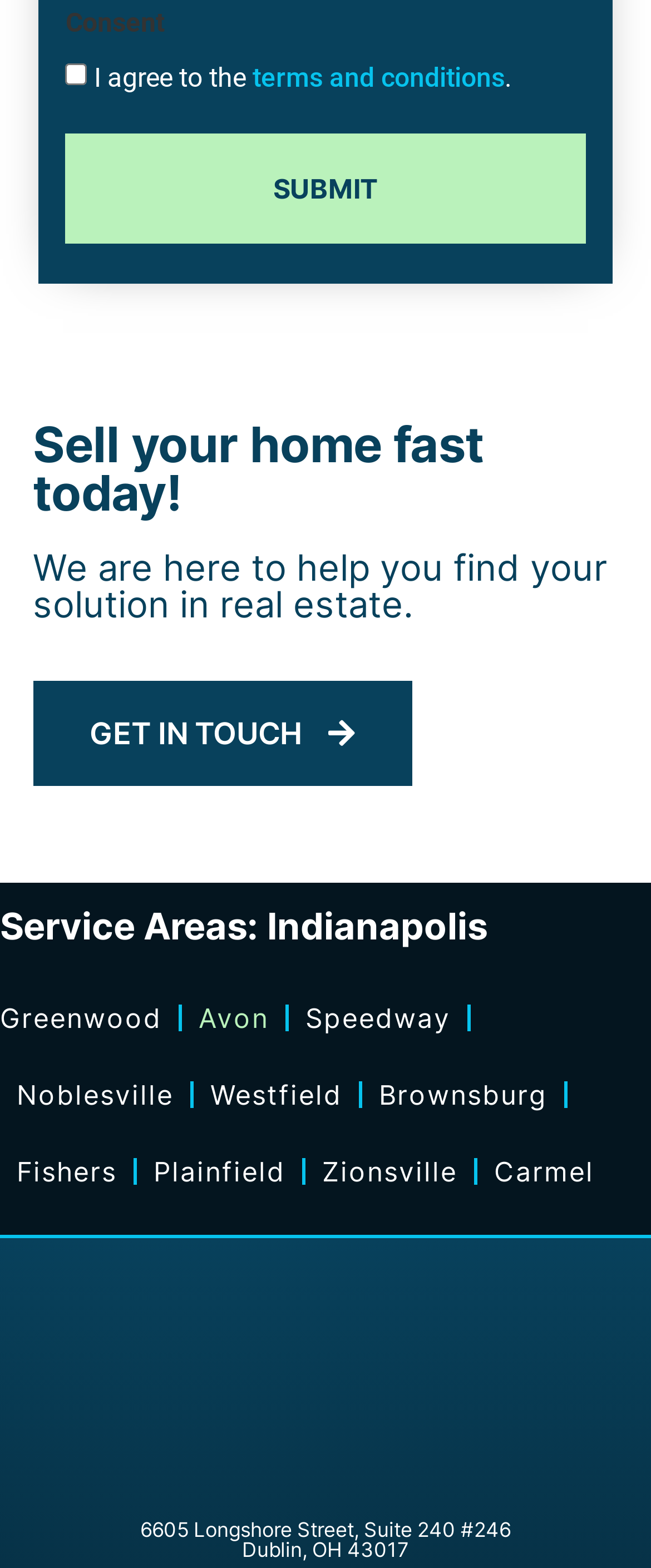Locate the bounding box coordinates of the element that needs to be clicked to carry out the instruction: "Submit the form". The coordinates should be given as four float numbers ranging from 0 to 1, i.e., [left, top, right, bottom].

[0.101, 0.085, 0.899, 0.155]